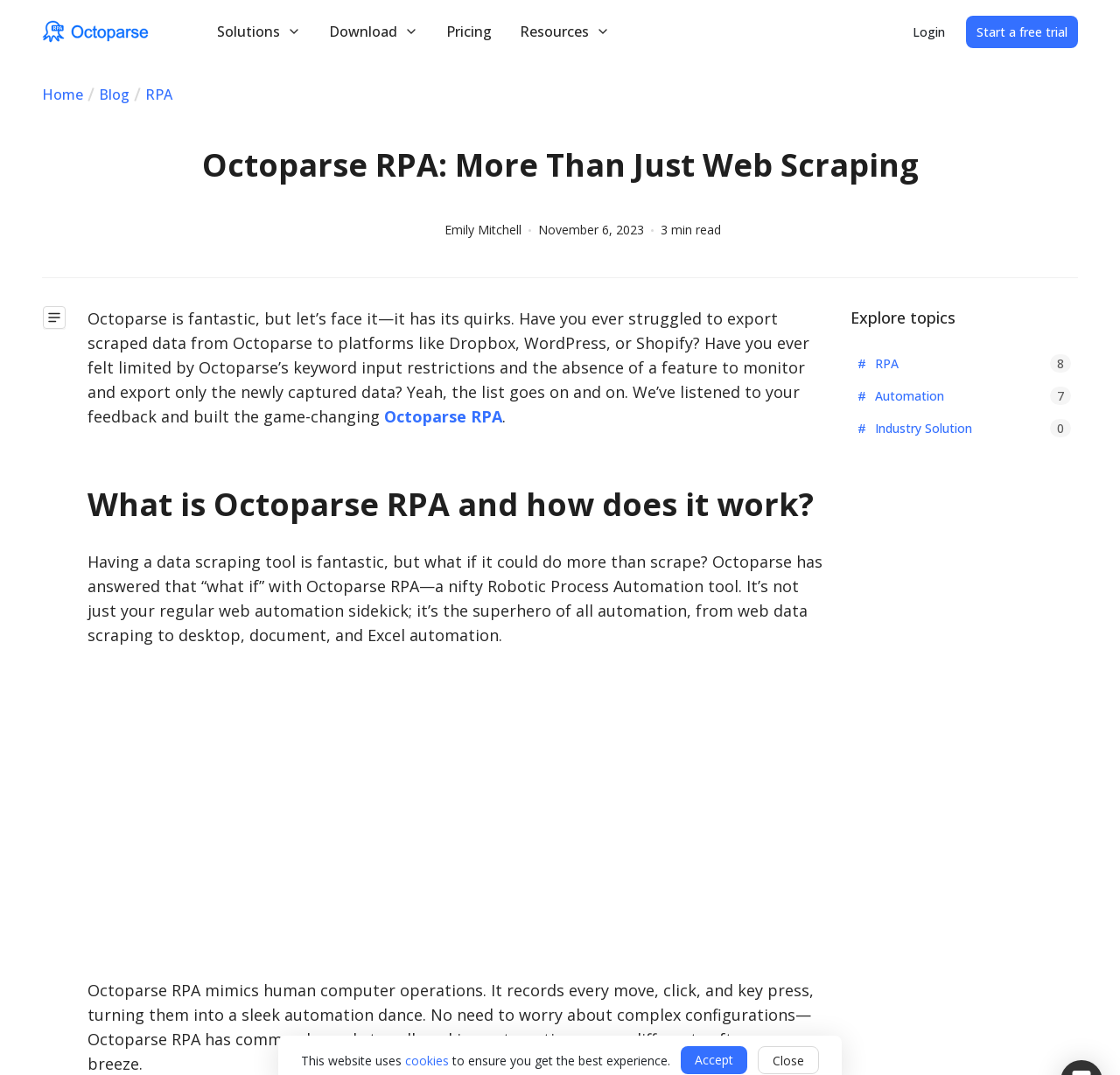What type of automation does Octoparse RPA support? From the image, respond with a single word or brief phrase.

Web, desktop, document, and Excel automation